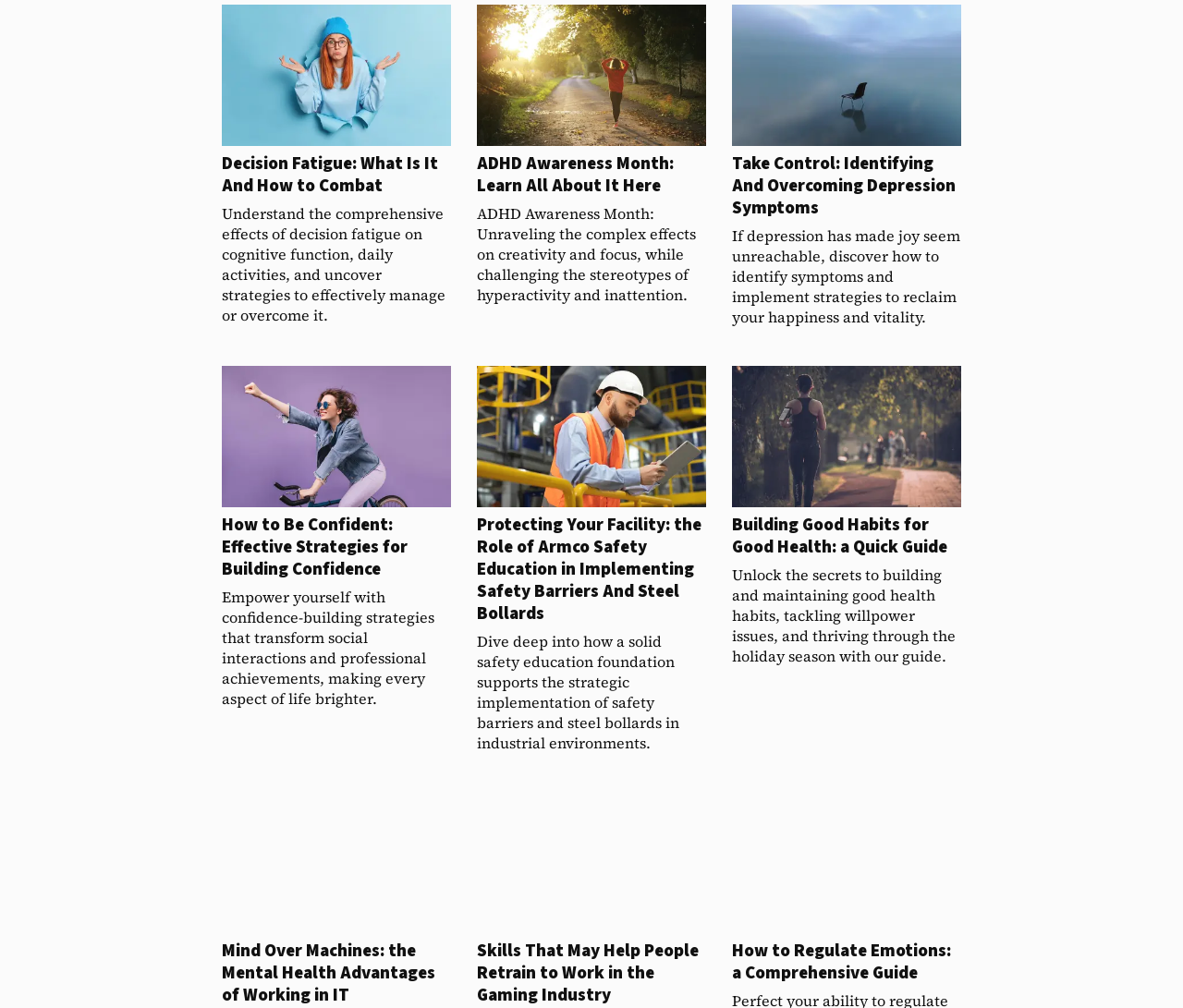Please determine the bounding box coordinates of the element to click on in order to accomplish the following task: "Learn about ADHD Awareness Month". Ensure the coordinates are four float numbers ranging from 0 to 1, i.e., [left, top, right, bottom].

[0.403, 0.004, 0.597, 0.302]